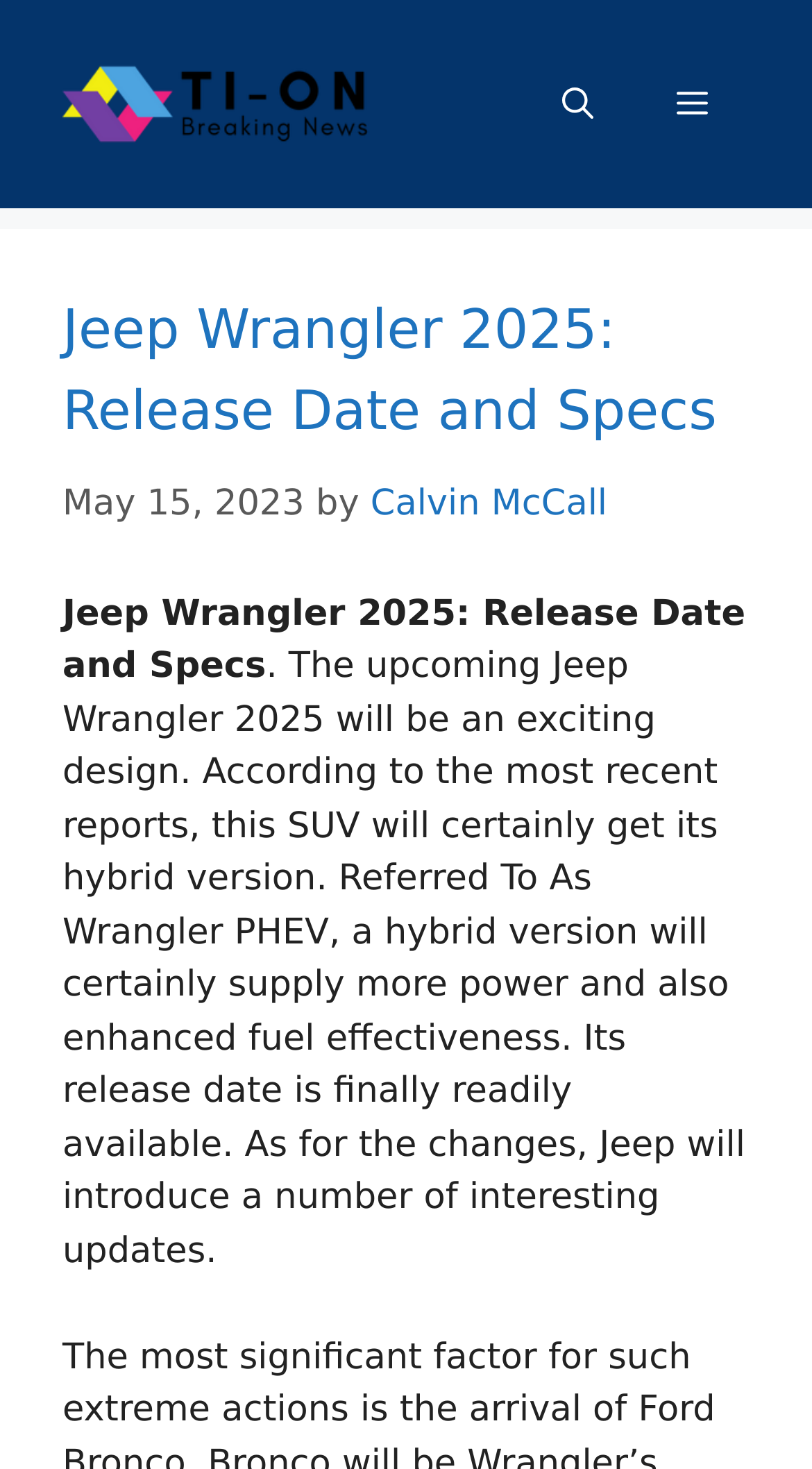Provide your answer in one word or a succinct phrase for the question: 
What is the current status of the menu button?

Not expanded